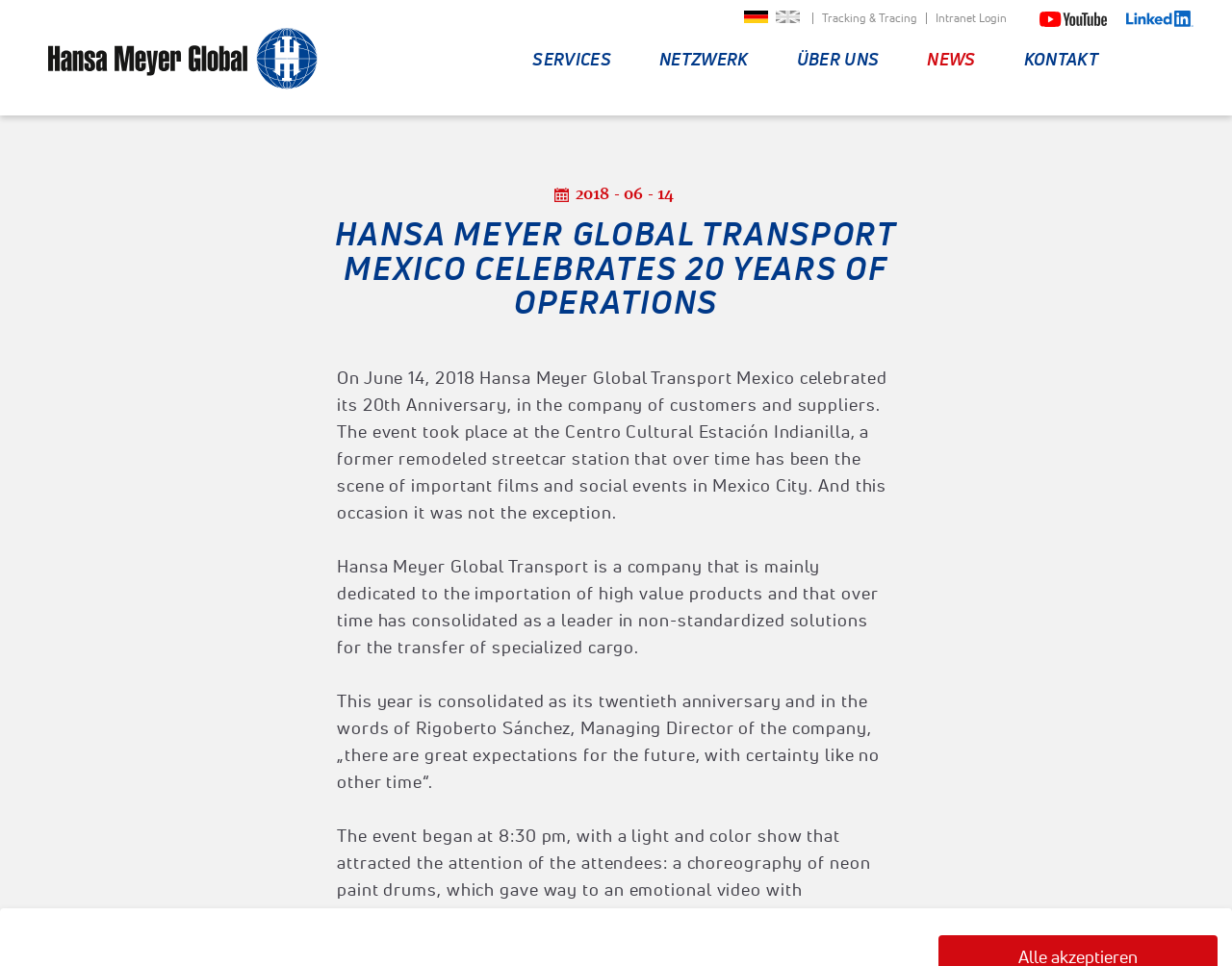What is the date mentioned in the webpage?
Using the visual information, answer the question in a single word or phrase.

June 14, 2018